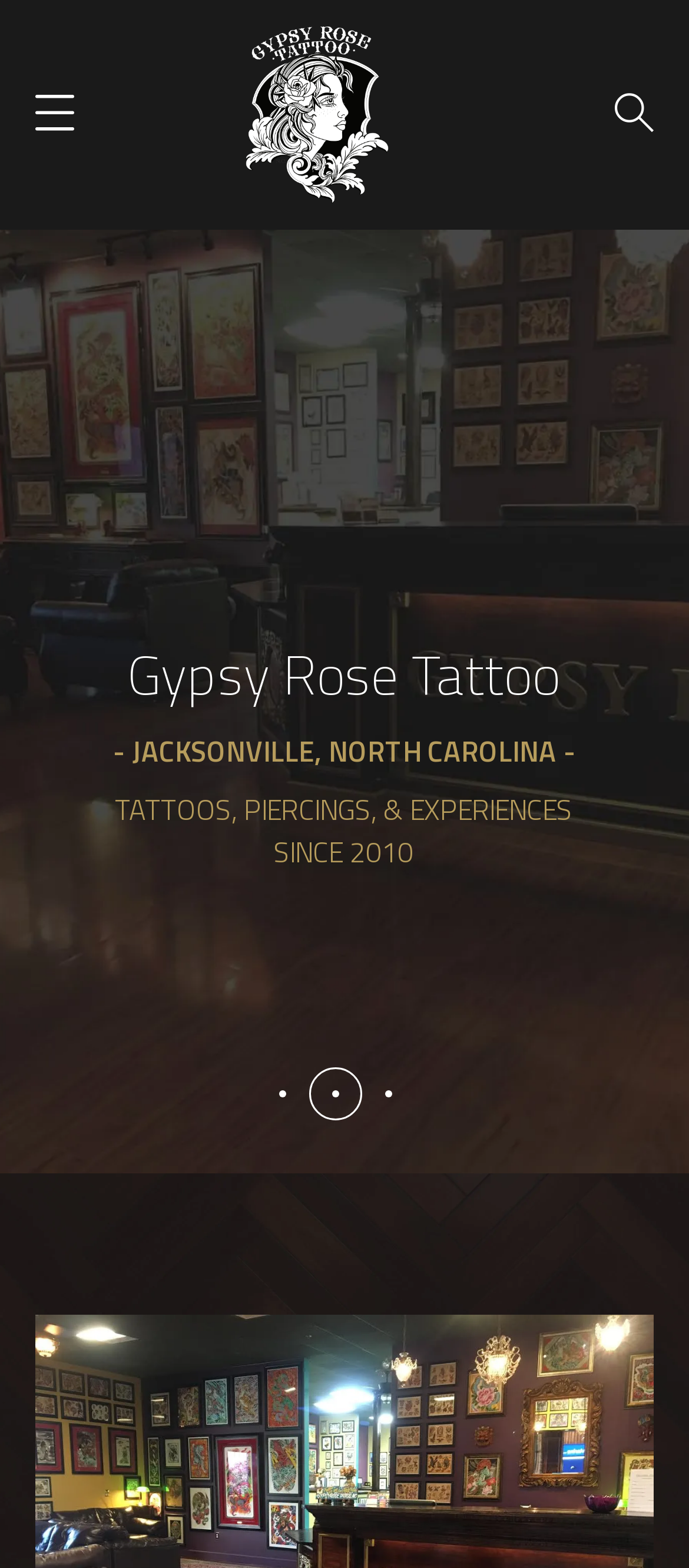Provide a thorough description of this webpage.

The webpage is about Gypsy Rose Tattoo, a tattoo studio located in Swansboro, North Carolina. At the top left corner, there is a button with an icon. Next to it, on the top center, is a link to the studio's name, accompanied by an image of the logo. 

Below the logo, there are three headings that span across the page. The first heading, located at the top center, reads "- JACKSONVILLE, NORTH CAROLINA -". The second heading, positioned below the first one, states "TATTOOS, PIERCINGS, & EXPERIENCES SINCE 2010". The third heading, located below the second one, displays the studio's name again, "Gypsy Rose Tattoo". 

At the bottom of the page, there is a link with an icon, situated at the bottom right corner.